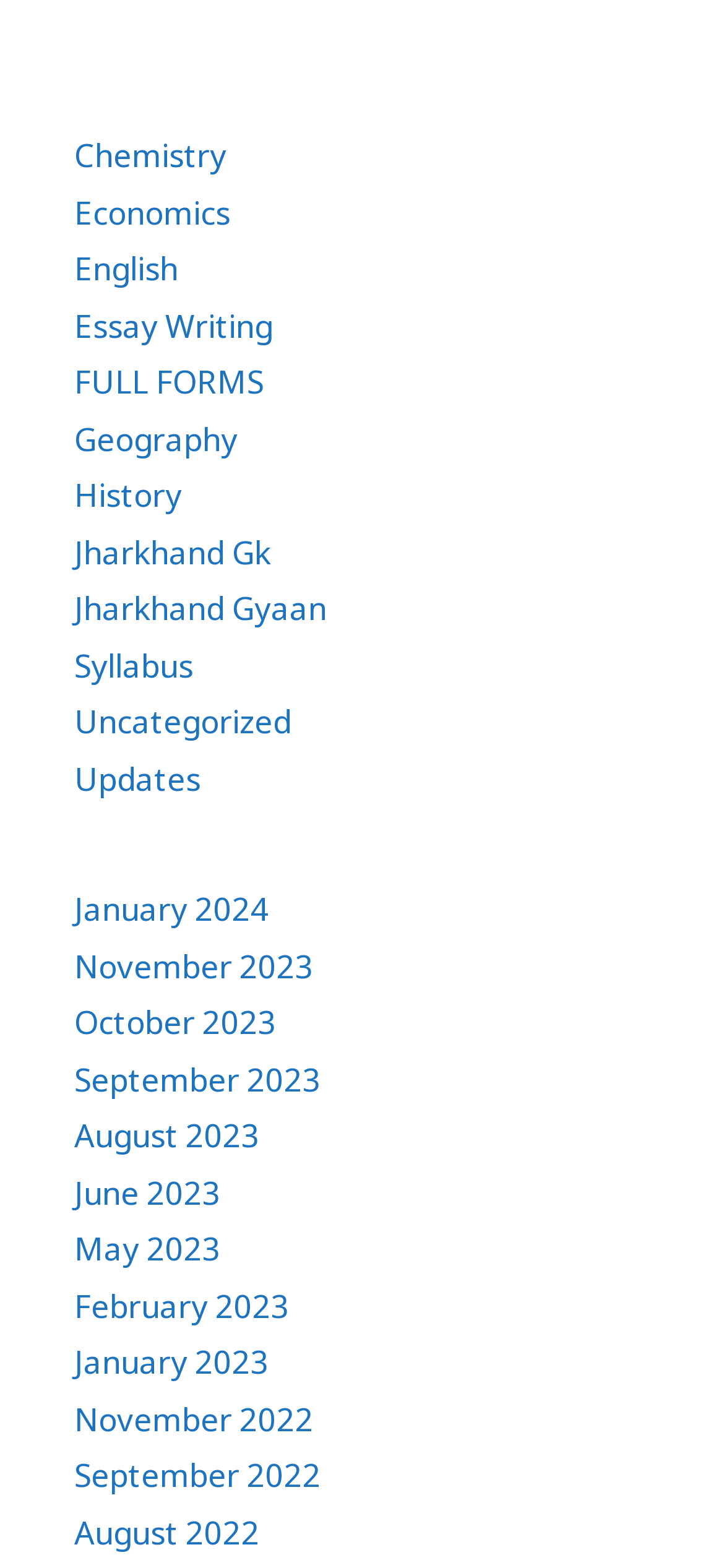How many categories are listed?
Please use the image to deliver a detailed and complete answer.

I counted the number of link elements with category names, excluding the month names, and found that there are 11 categories listed, including 'Chemistry', 'Economics', 'English', and so on.